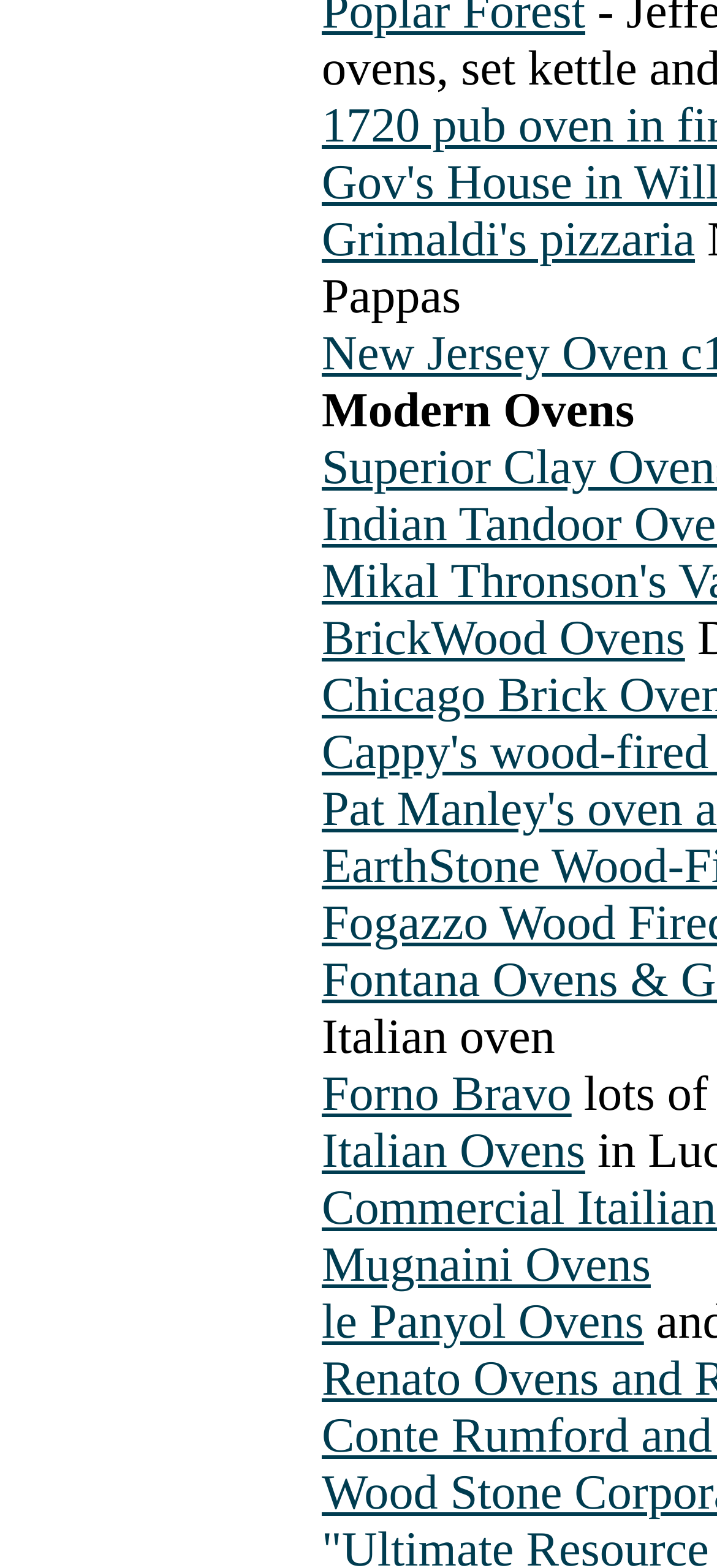Provide the bounding box coordinates of the UI element that matches the description: "Italian Ovens".

[0.449, 0.716, 0.816, 0.751]